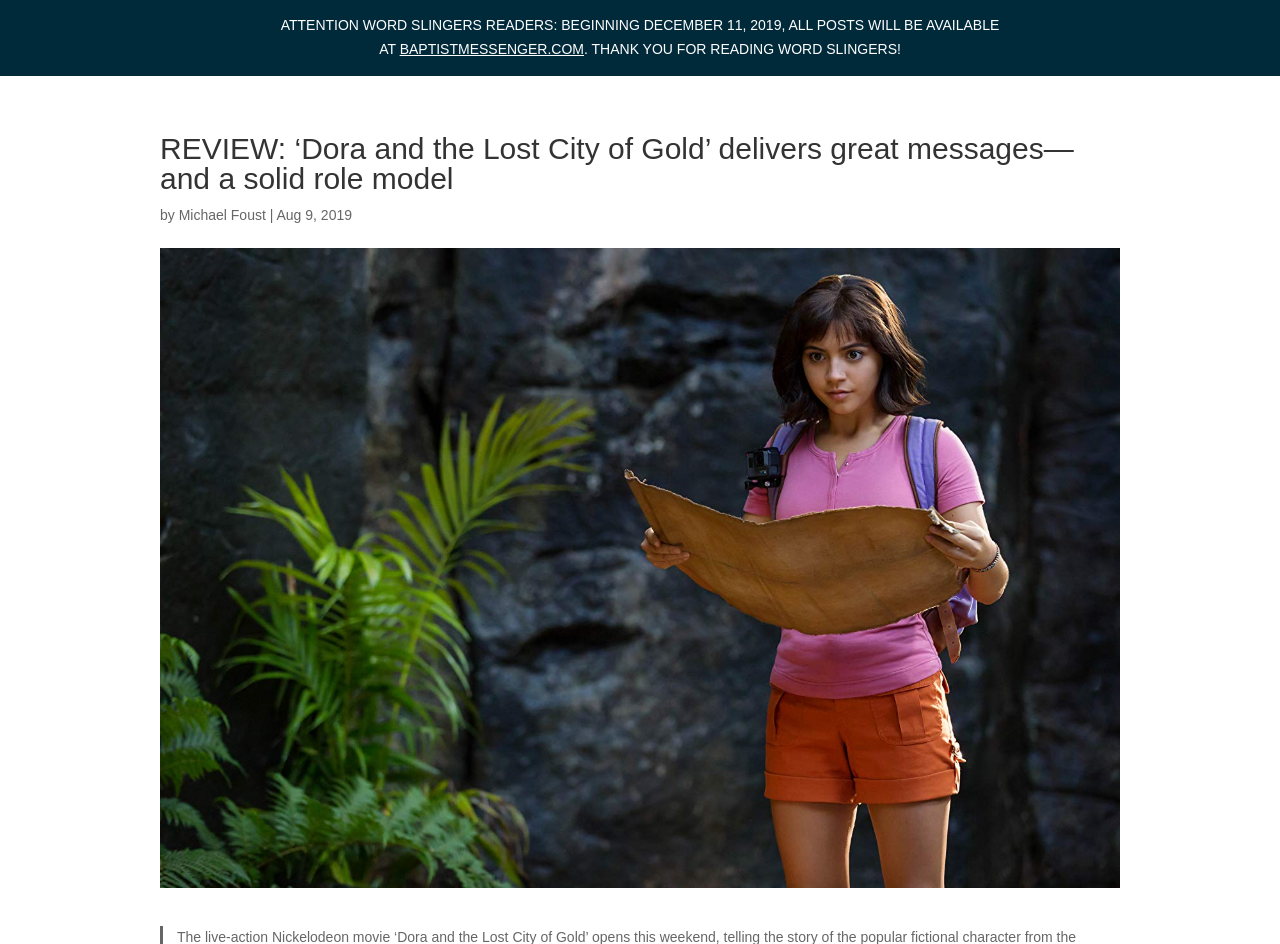Who wrote the review?
Please provide a comprehensive answer based on the details in the screenshot.

The author of the review can be found by looking at the text following the 'by' keyword, which is 'Michael Foust'.